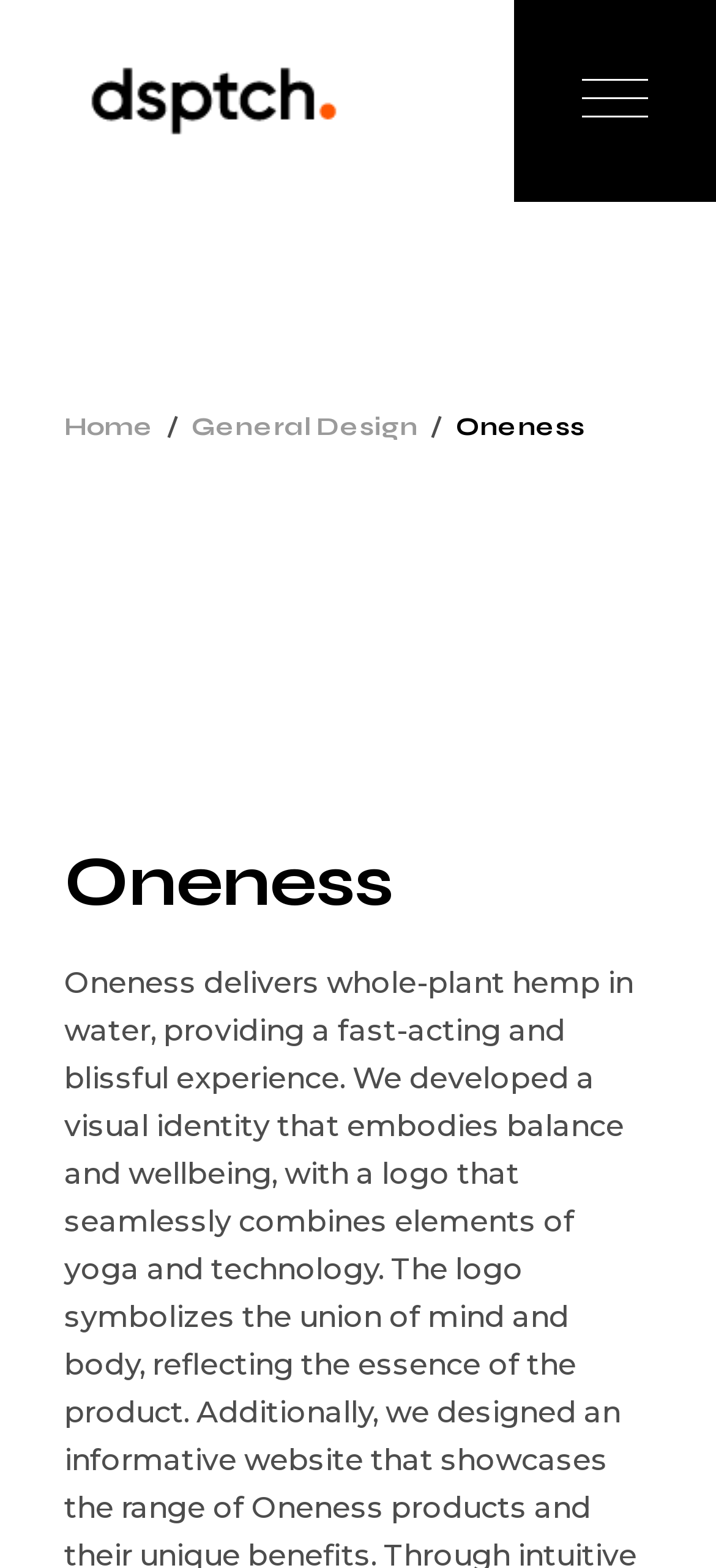Answer the question below with a single word or a brief phrase: 
How many navigation links are there?

3